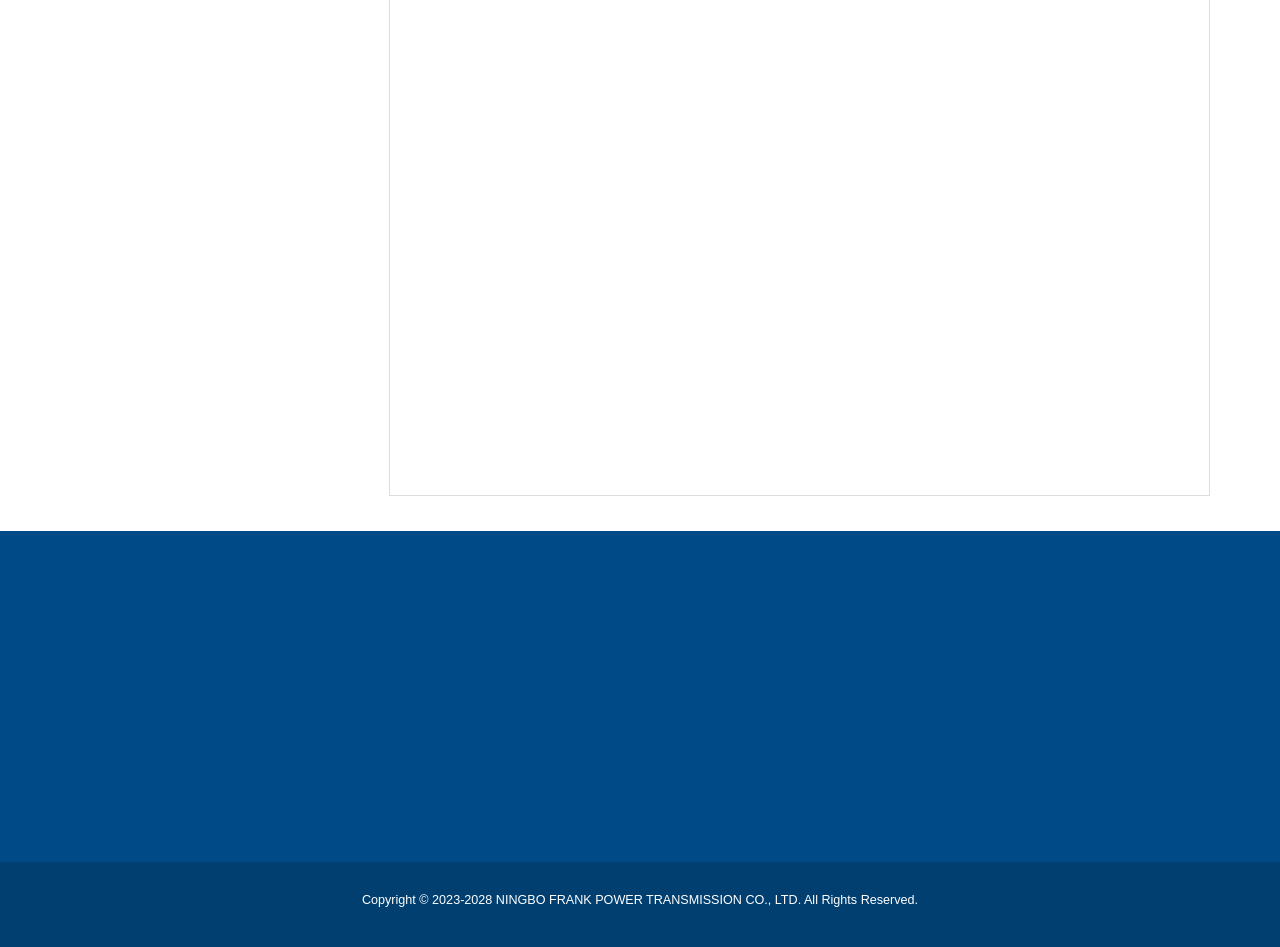Provide the bounding box coordinates, formatted as (top-left x, top-left y, bottom-right x, bottom-right y), with all values being floating point numbers between 0 and 1. Identify the bounding box of the UI element that matches the description: 0086 152 6789 4661

[0.374, 0.668, 0.464, 0.683]